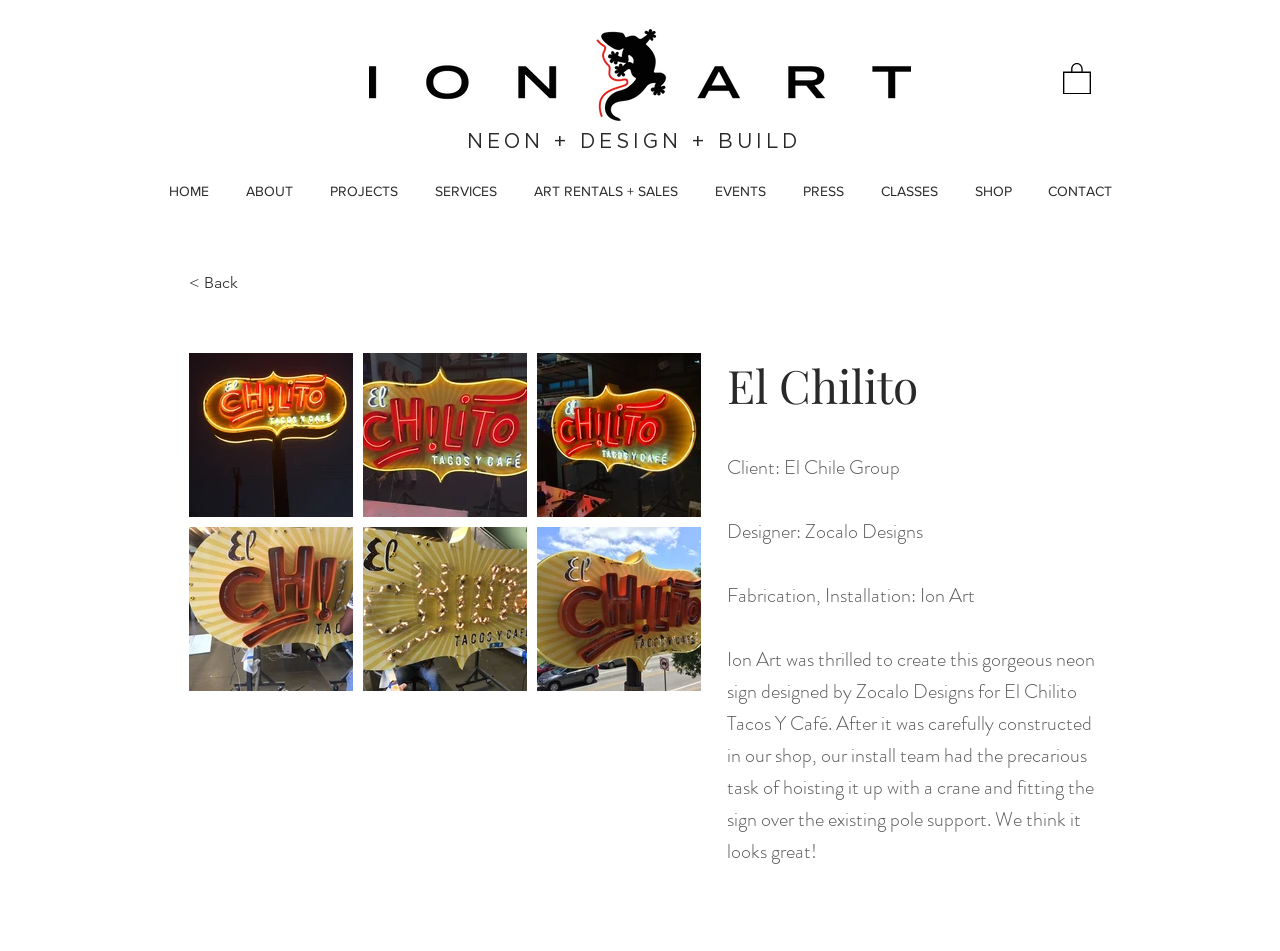Please determine the bounding box coordinates for the UI element described here. Use the format (top-left x, top-left y, bottom-right x, bottom-right y) with values bounded between 0 and 1: PRESS

[0.612, 0.162, 0.673, 0.24]